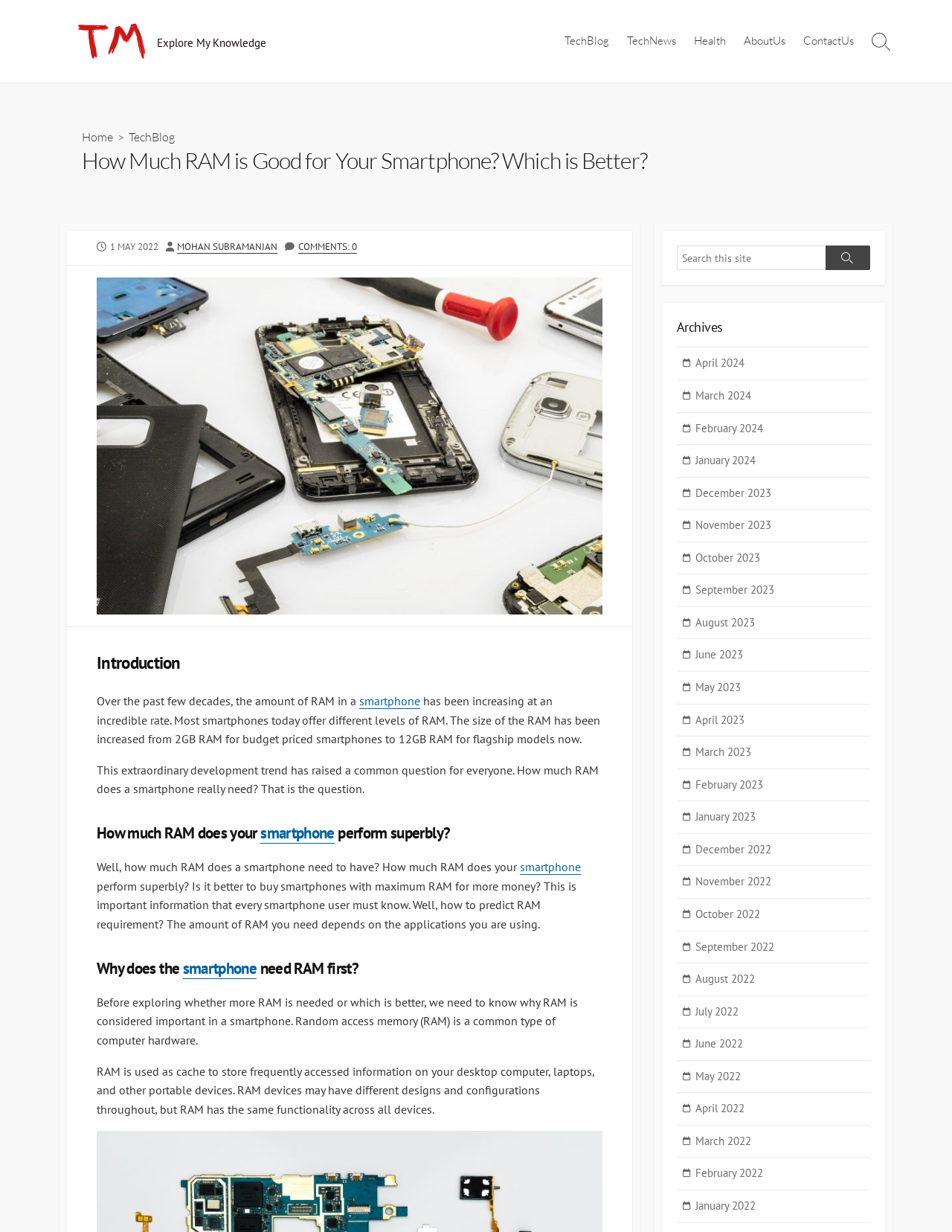Determine the bounding box coordinates for the UI element matching this description: "smartphone".

[0.377, 0.563, 0.441, 0.575]